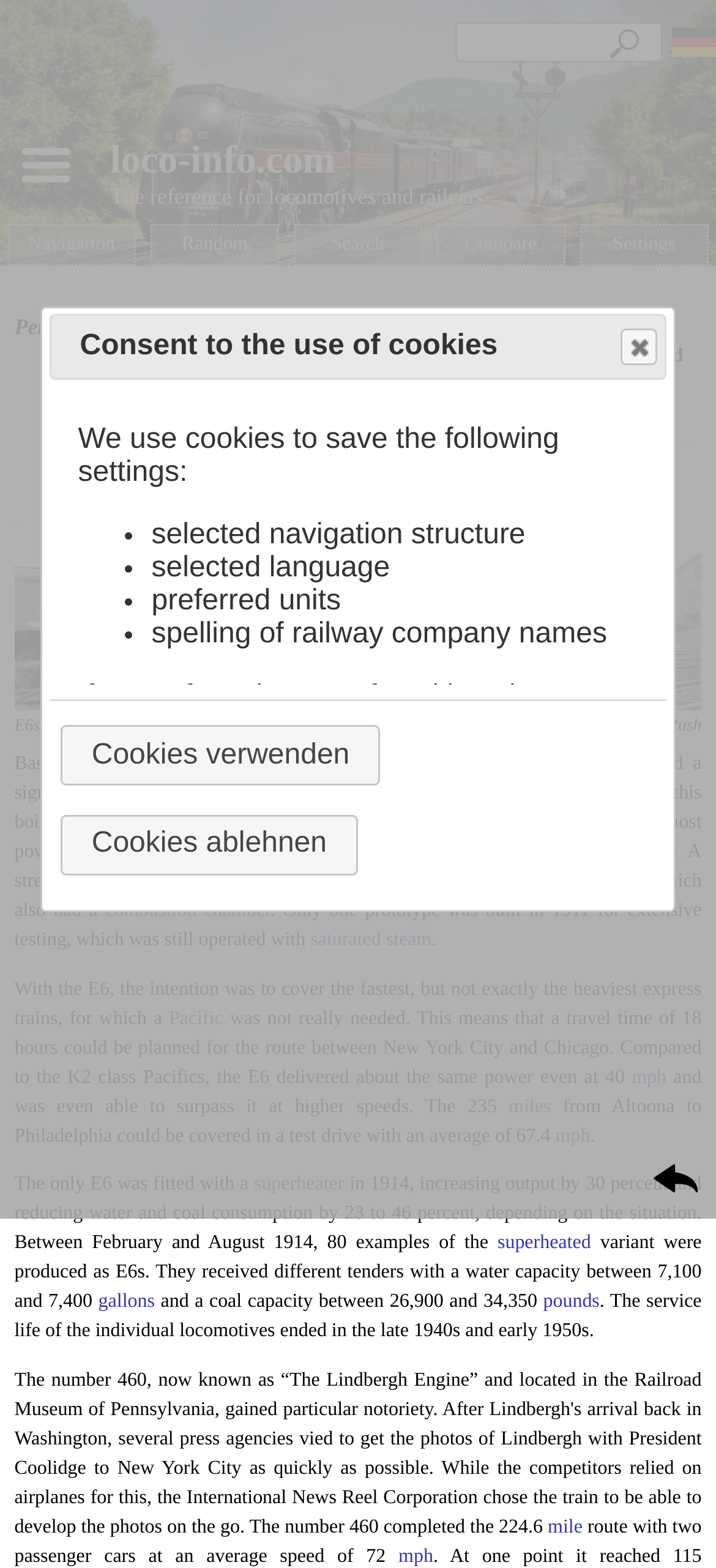Please indicate the bounding box coordinates for the clickable area to complete the following task: "Enter text in the textbox". The coordinates should be specified as four float numbers between 0 and 1, i.e., [left, top, right, bottom].

[0.636, 0.014, 0.926, 0.04]